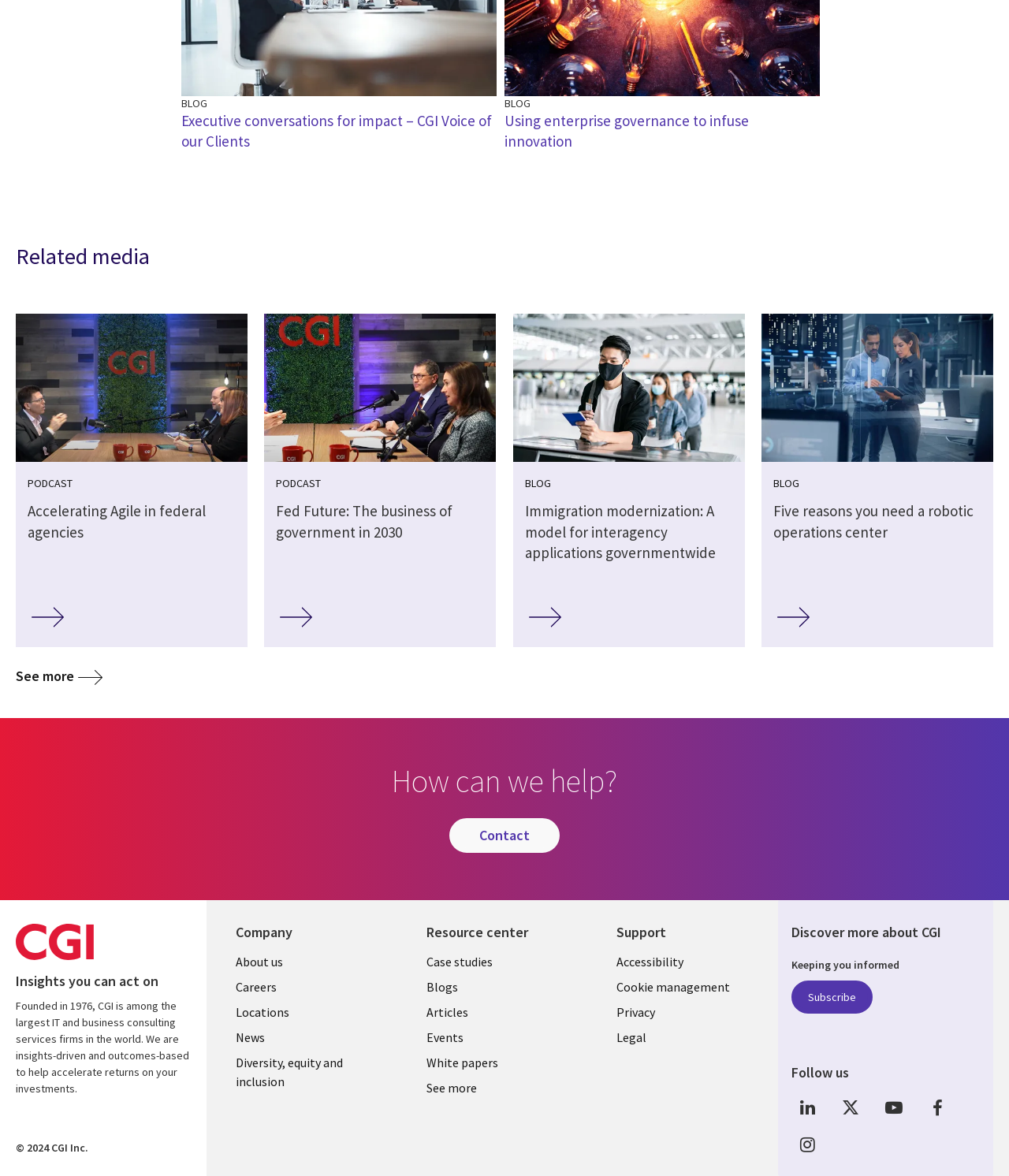What type of media is featured in the 'Related media' section?
Please answer the question with a single word or phrase, referencing the image.

Podcast, Blog